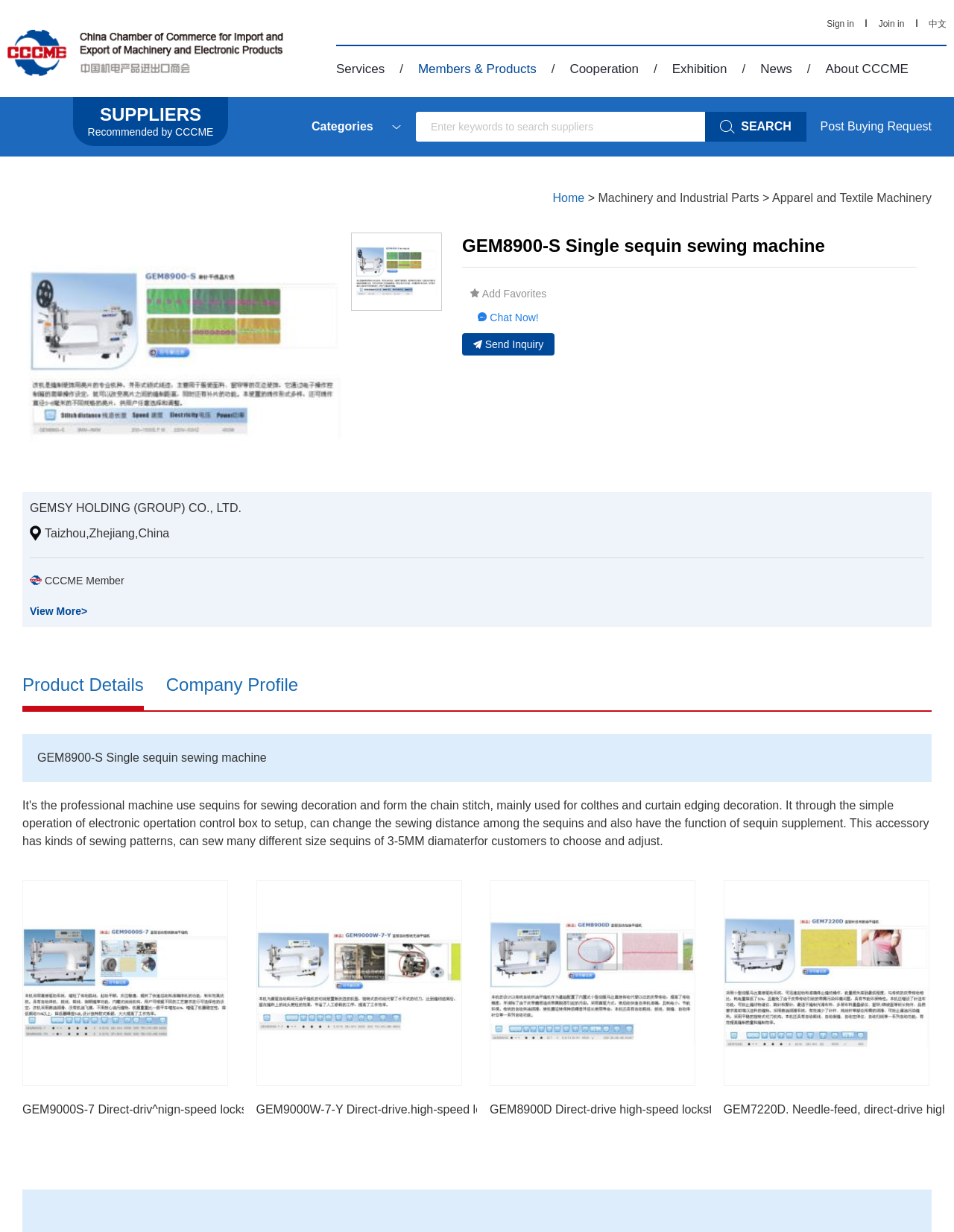Generate the main heading text from the webpage.

Send Inquiry to This Supplier